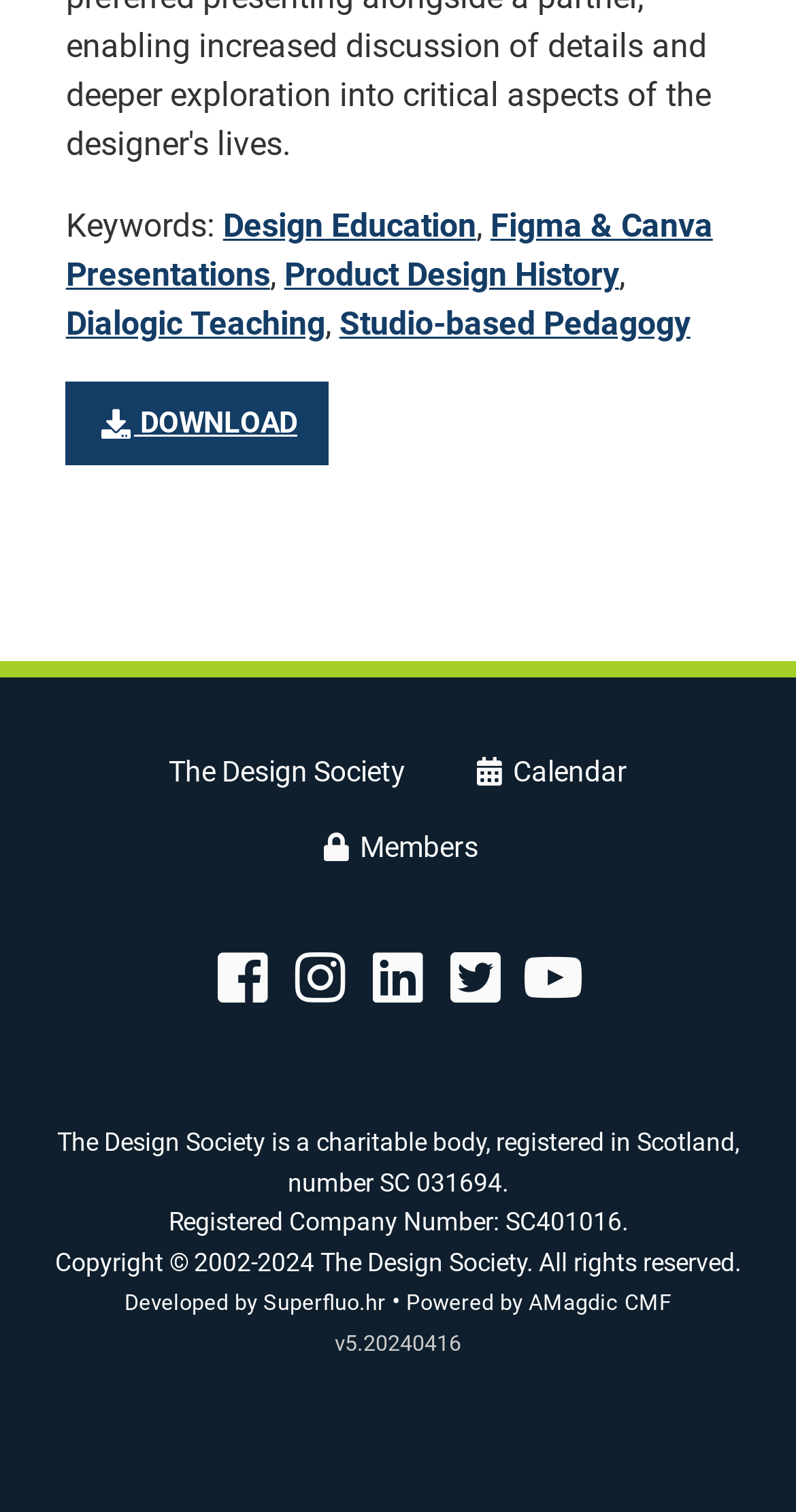How many links are there in the top section? From the image, respond with a single word or brief phrase.

5